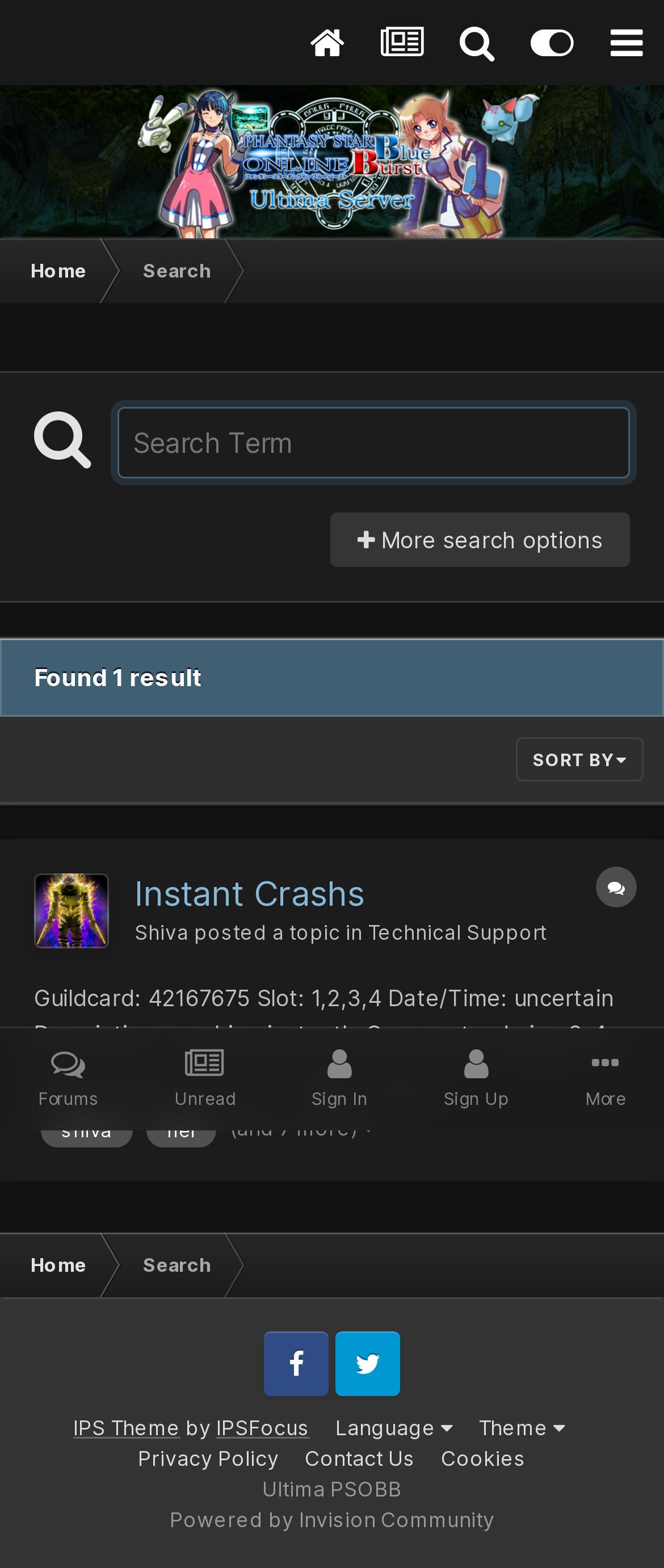Please find the bounding box for the UI component described as follows: "Powered by Invision Community".

[0.255, 0.961, 0.745, 0.977]